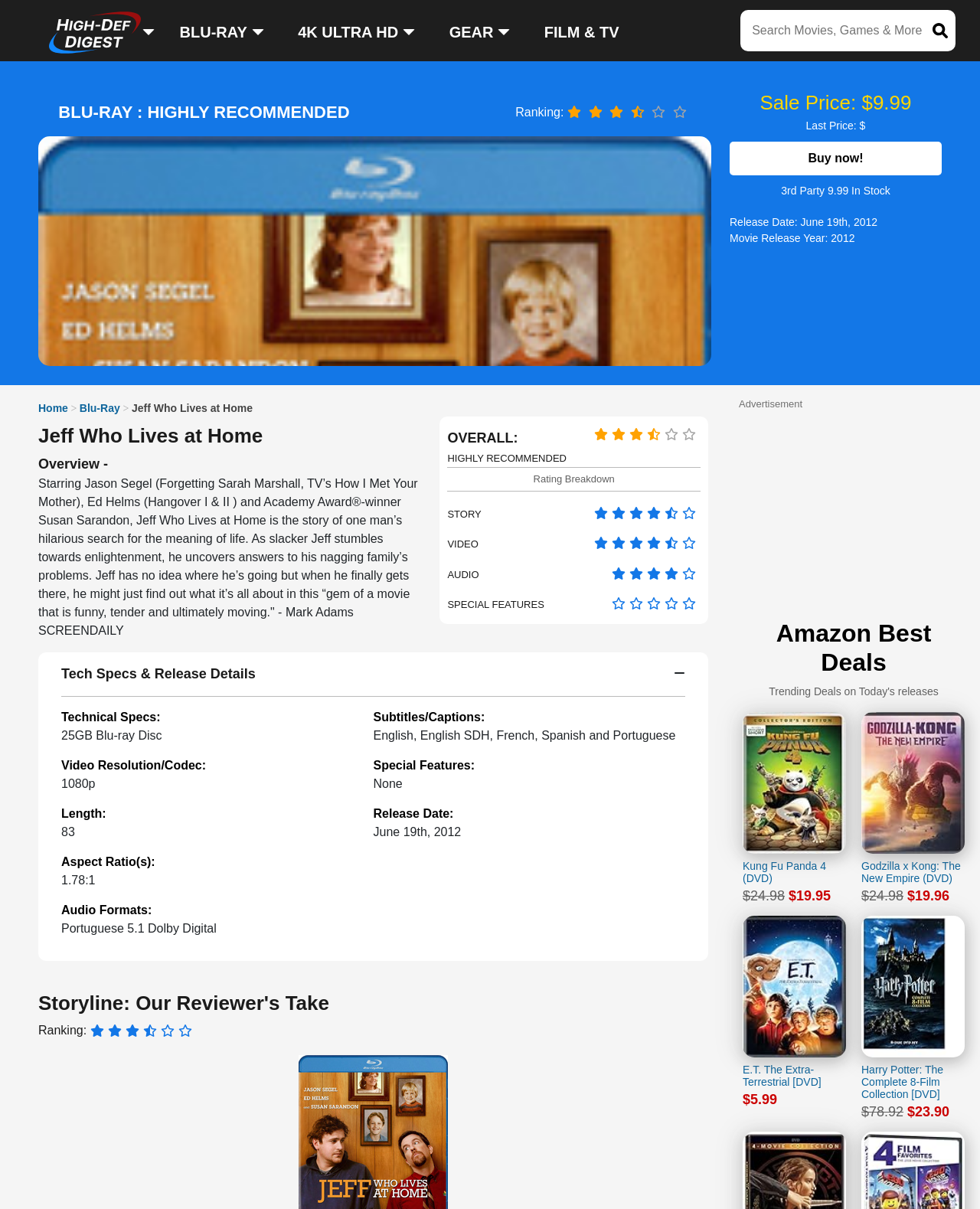Please determine the bounding box coordinates of the element's region to click for the following instruction: "Read the review of Jeff Who Lives at Home".

[0.039, 0.351, 0.43, 0.371]